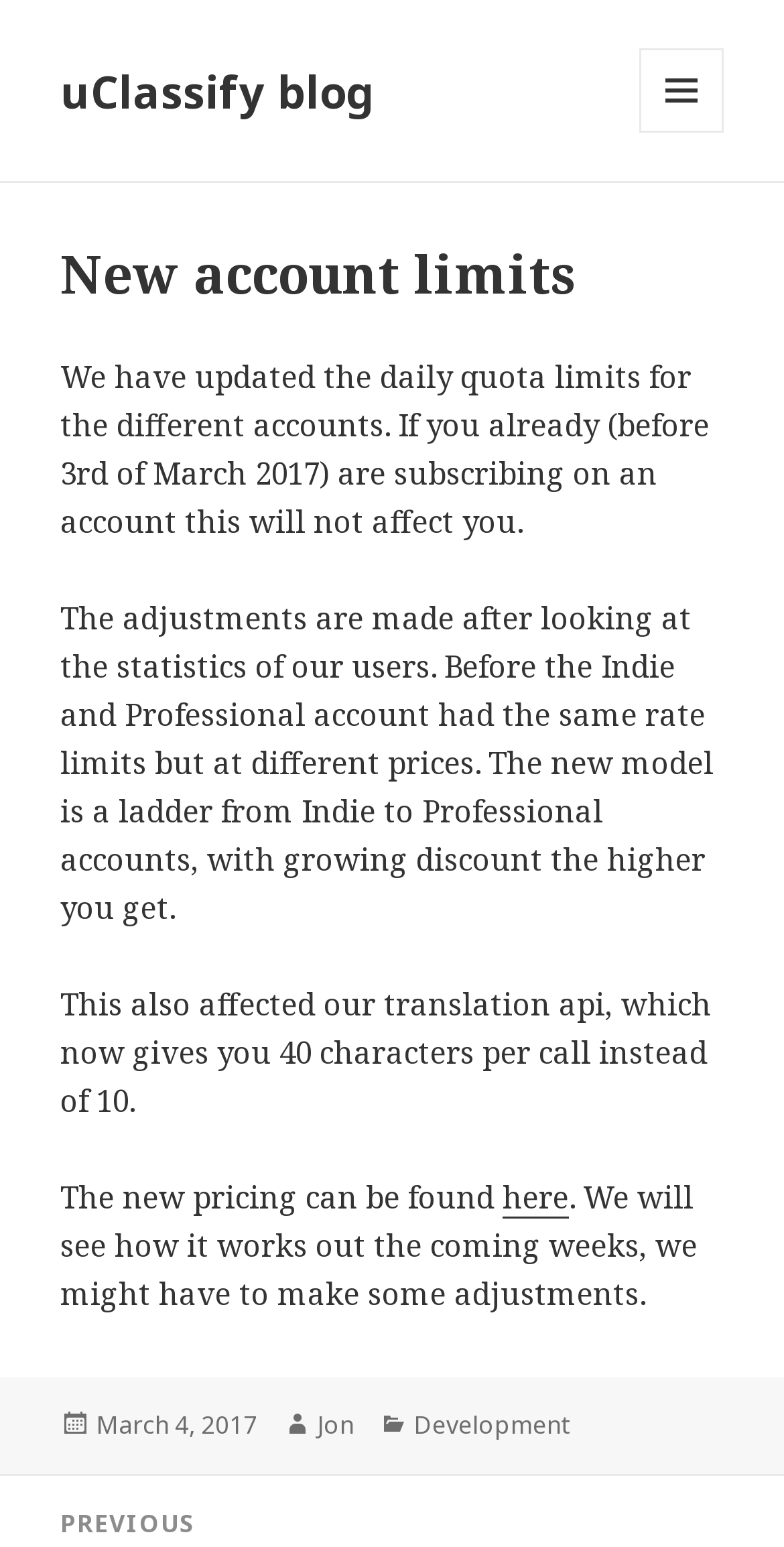Provide the bounding box coordinates of the HTML element this sentence describes: "Development". The bounding box coordinates consist of four float numbers between 0 and 1, i.e., [left, top, right, bottom].

[0.528, 0.91, 0.726, 0.933]